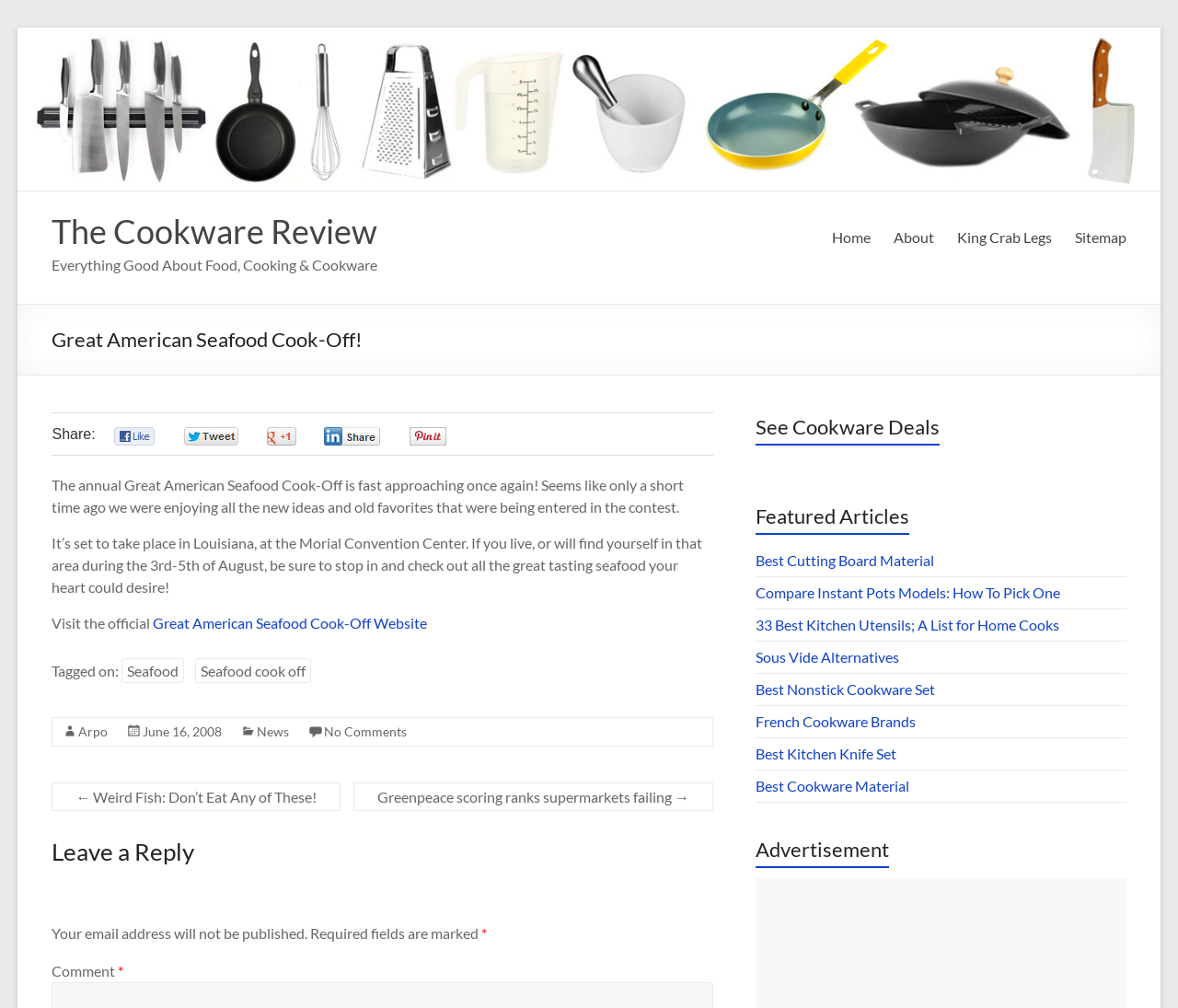Please provide a brief answer to the question using only one word or phrase: 
What is the name of the event being discussed?

Great American Seafood Cook-Off